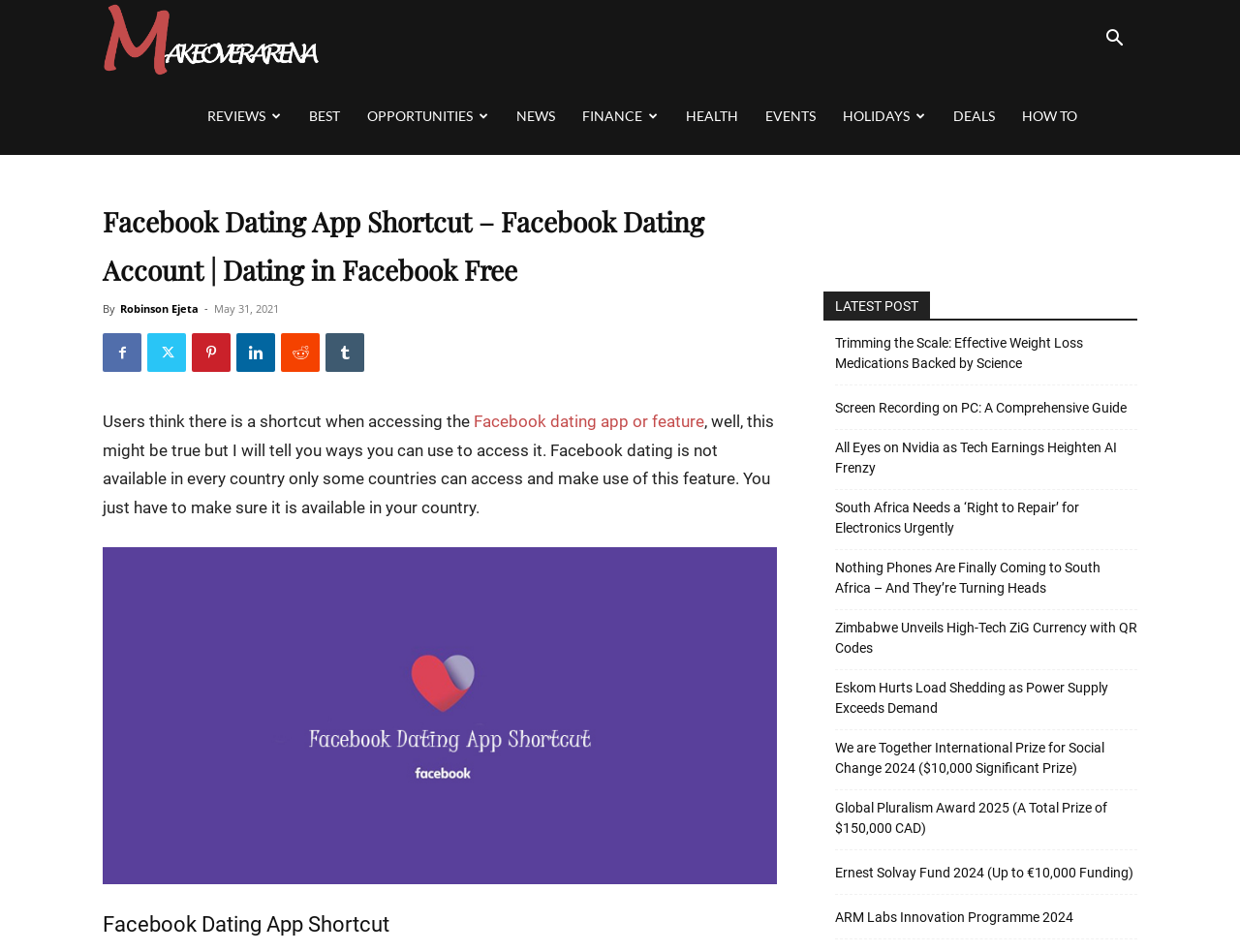Provide the bounding box coordinates of the UI element this sentence describes: "Robinson Ejeta".

[0.097, 0.316, 0.16, 0.332]